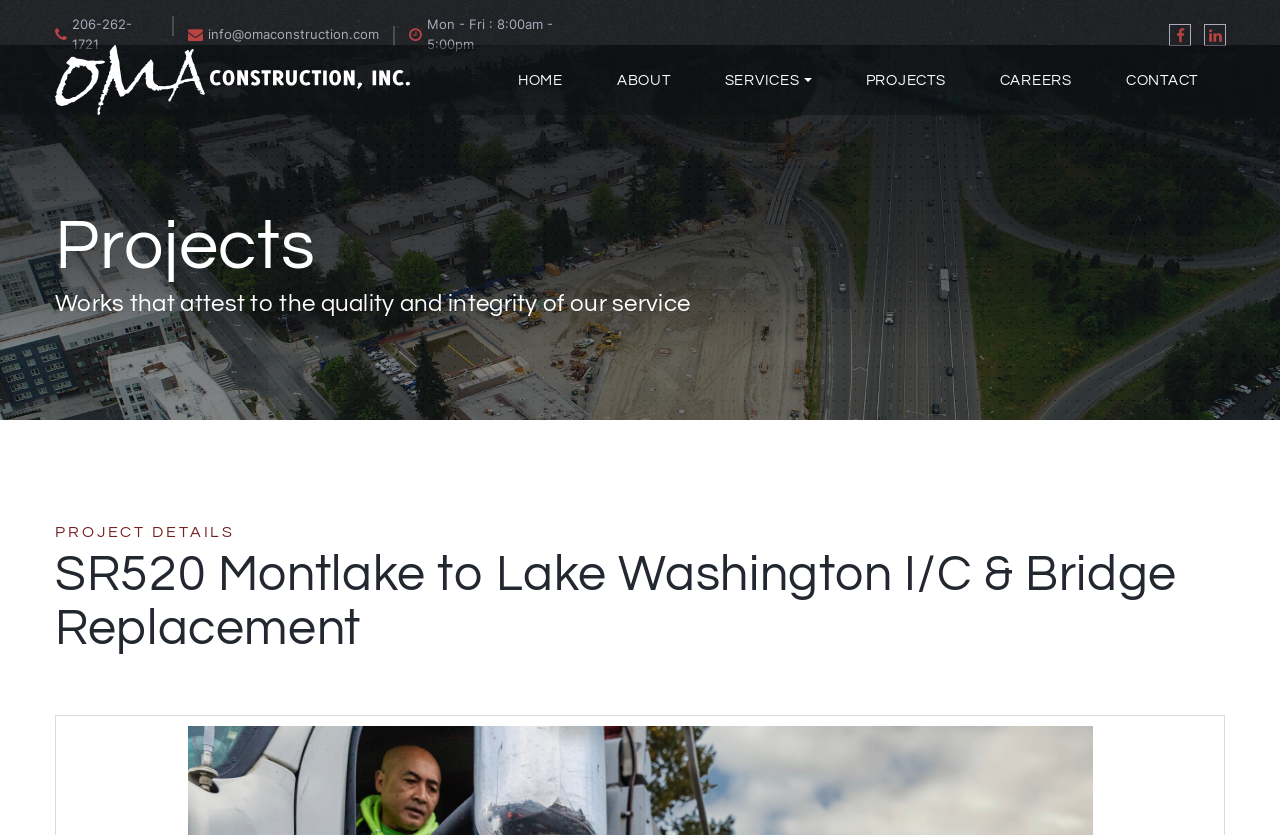What is the name of the project?
Refer to the screenshot and answer in one word or phrase.

SR520 Montlake to Lake Washington I/C & Bridge Replacement